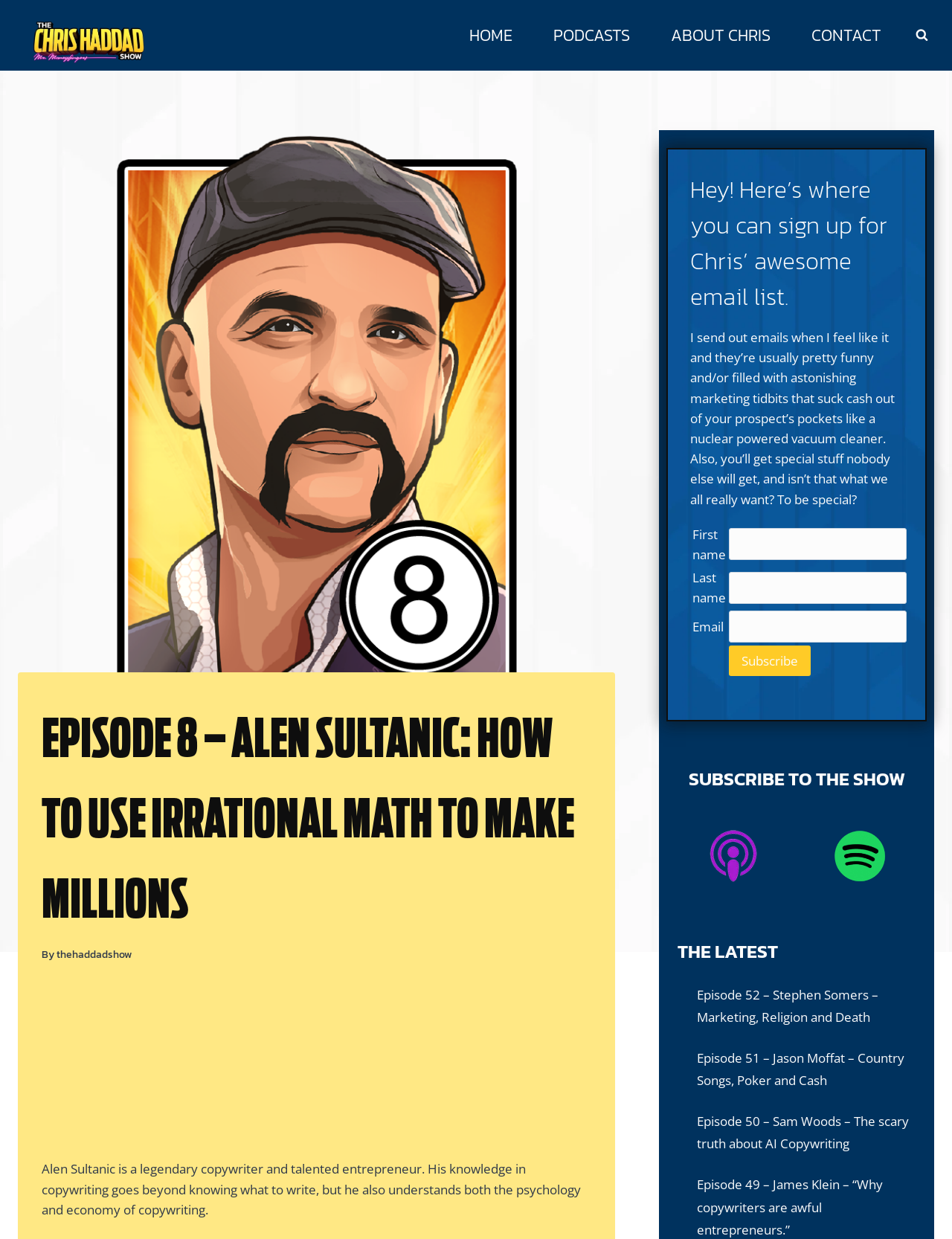Please indicate the bounding box coordinates for the clickable area to complete the following task: "View the search form". The coordinates should be specified as four float numbers between 0 and 1, i.e., [left, top, right, bottom].

[0.955, 0.018, 0.981, 0.039]